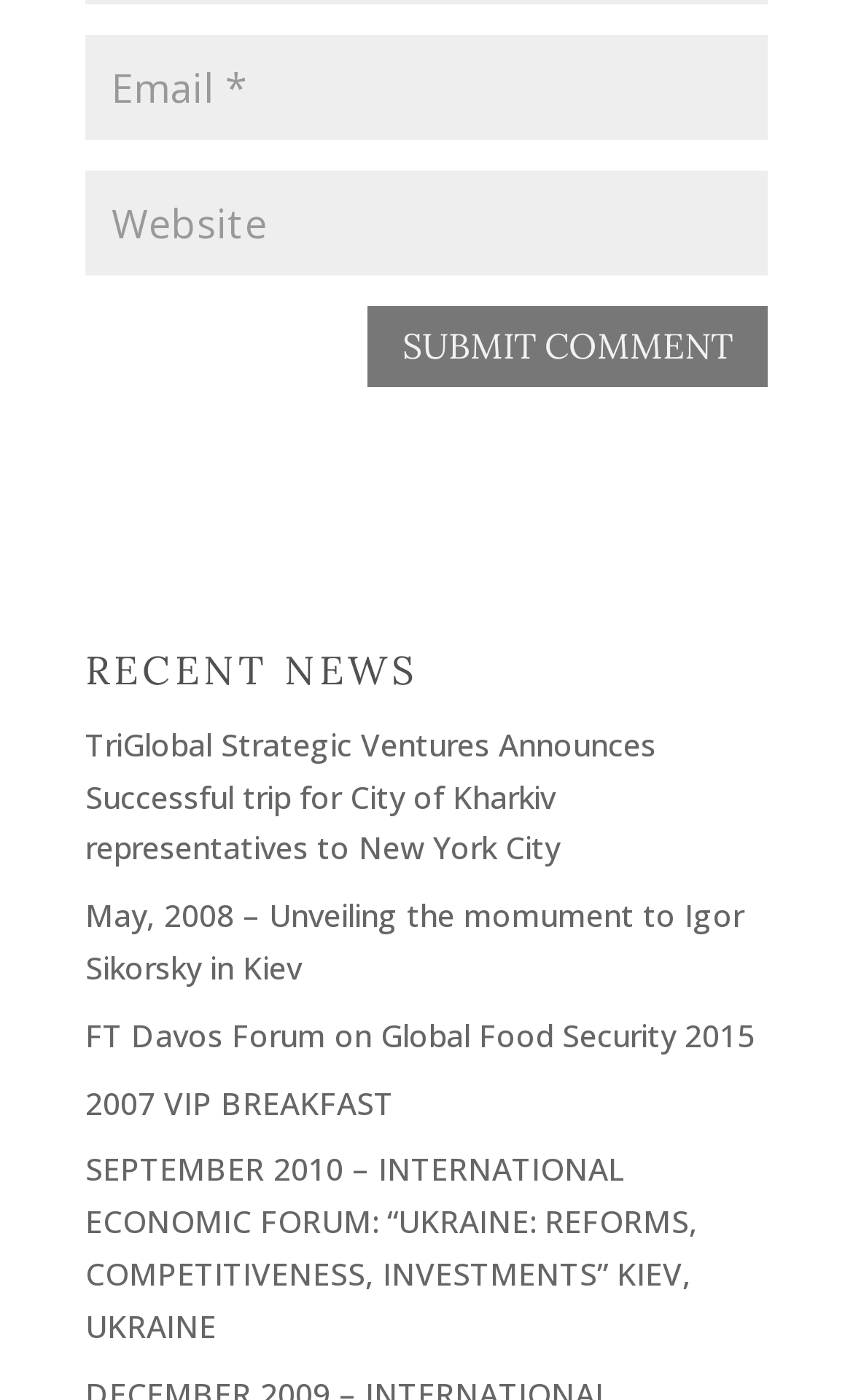What is the purpose of the textbox at the top? Please answer the question using a single word or phrase based on the image.

Email input